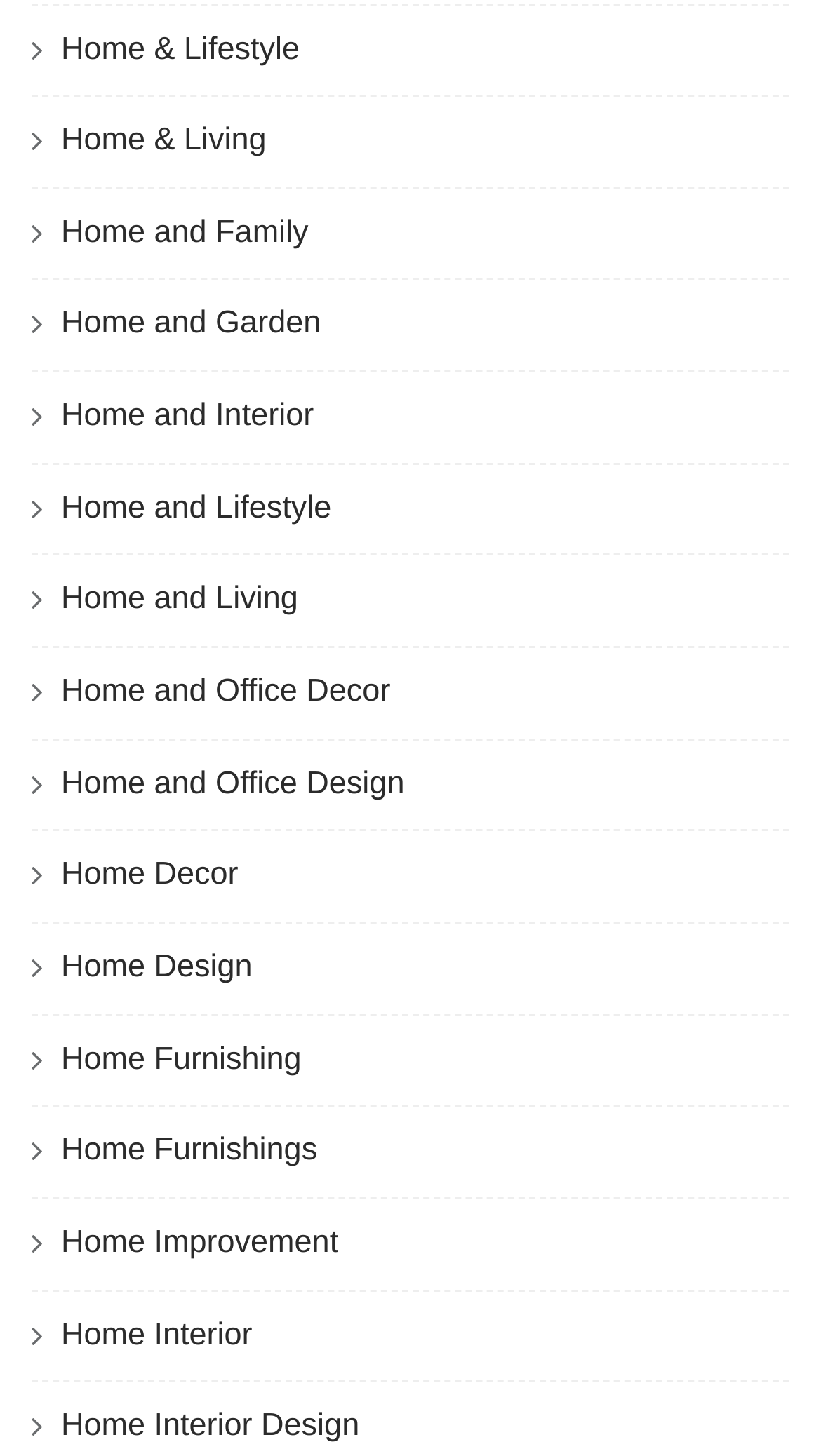What is the main category of the webpage? Look at the image and give a one-word or short phrase answer.

Home